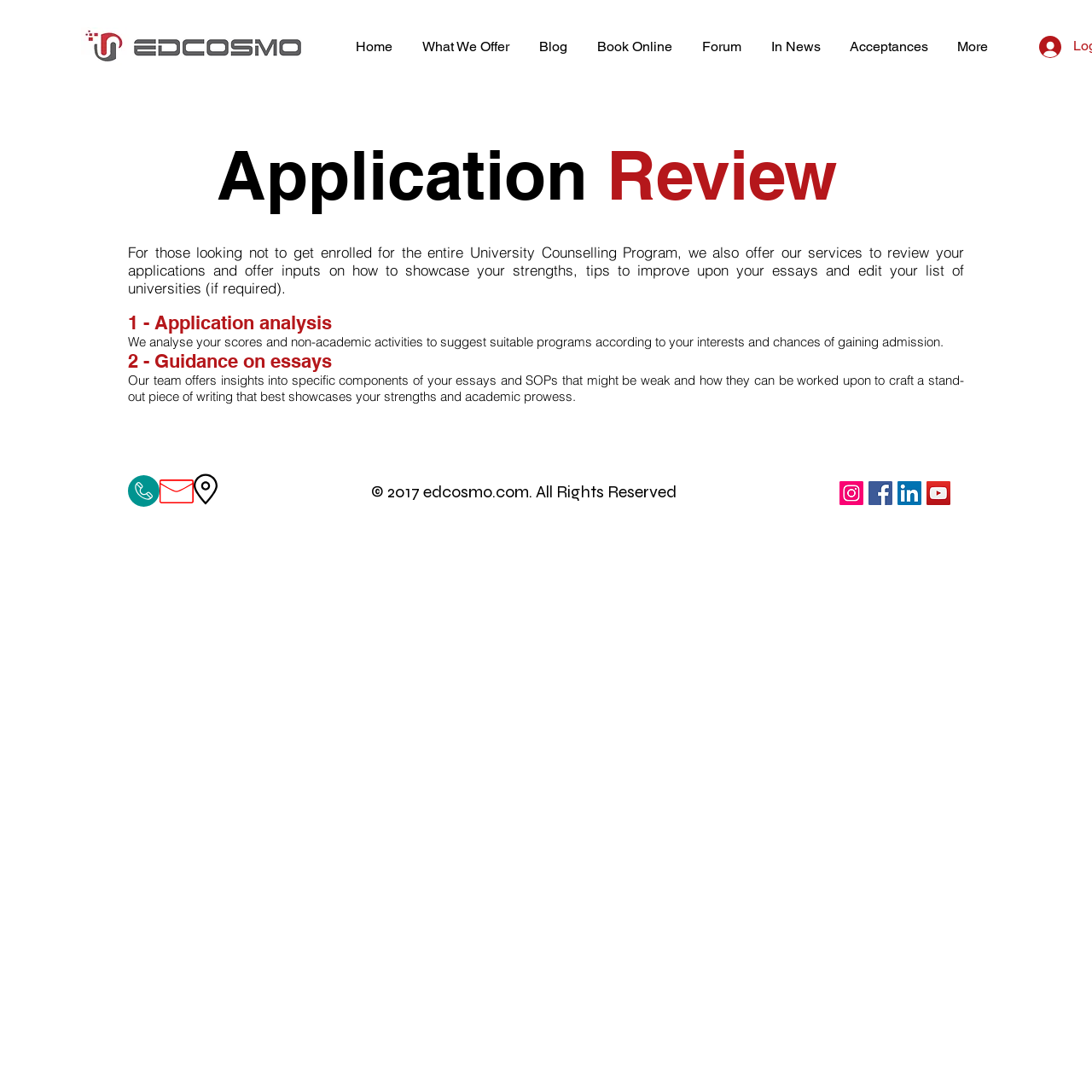Identify the bounding box coordinates of the area you need to click to perform the following instruction: "Click the 'Do Not Sell My Personal Information' button".

[0.323, 0.423, 0.524, 0.441]